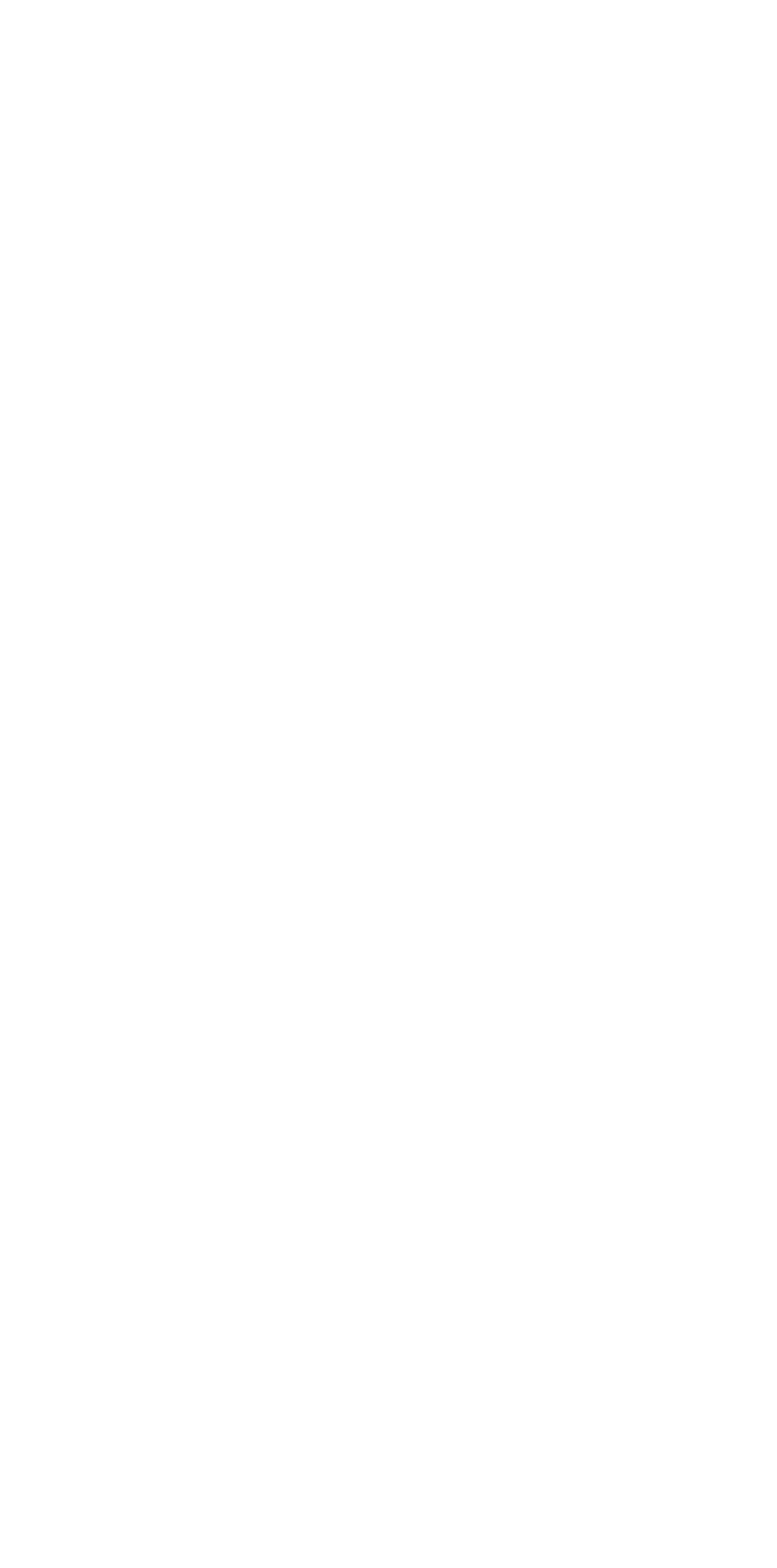Answer the question below using just one word or a short phrase: 
How many links are in the second row of the navigation pages?

5